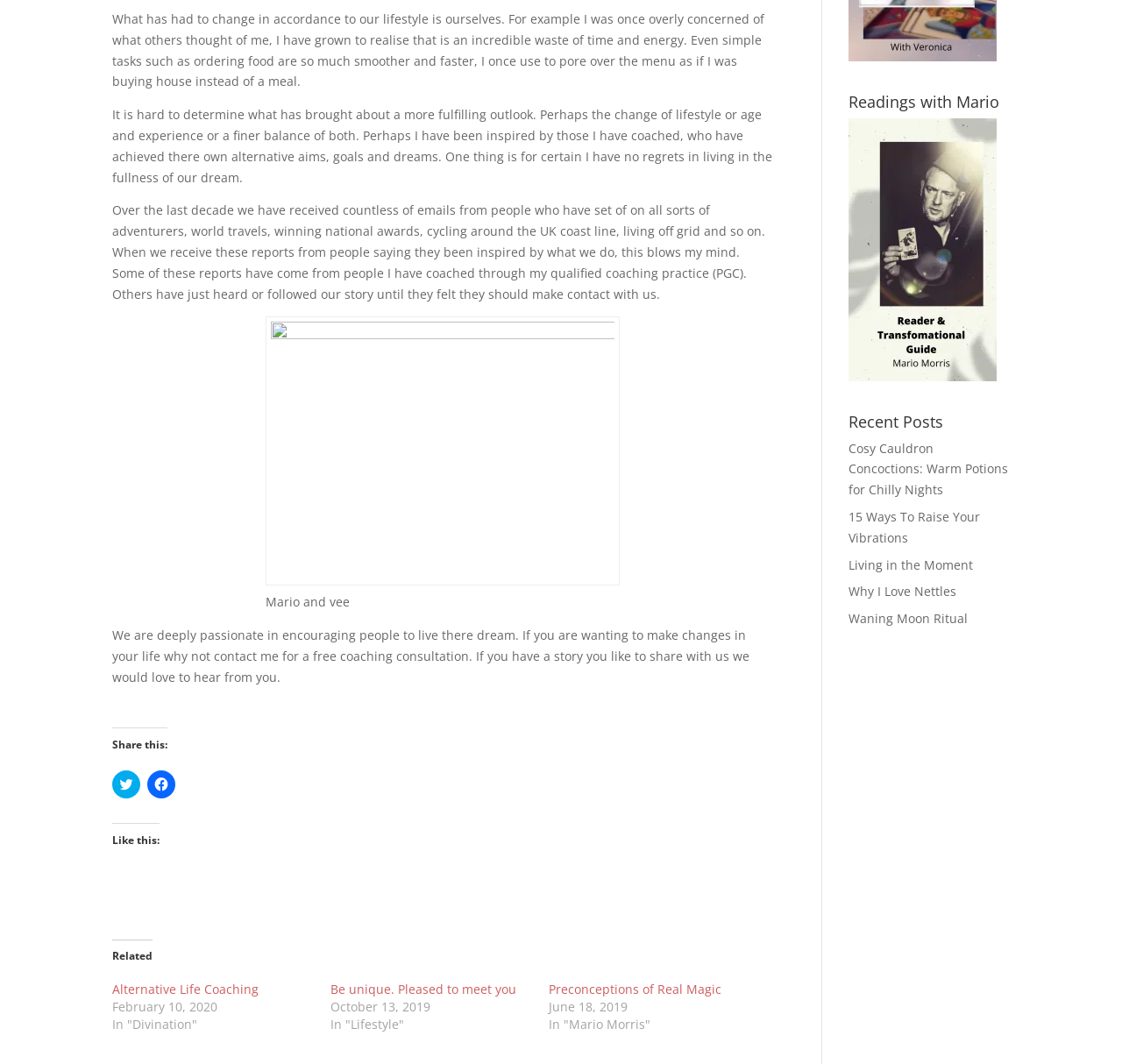Determine the bounding box for the described HTML element: "Why I Love Nettles". Ensure the coordinates are four float numbers between 0 and 1 in the format [left, top, right, bottom].

[0.756, 0.548, 0.853, 0.564]